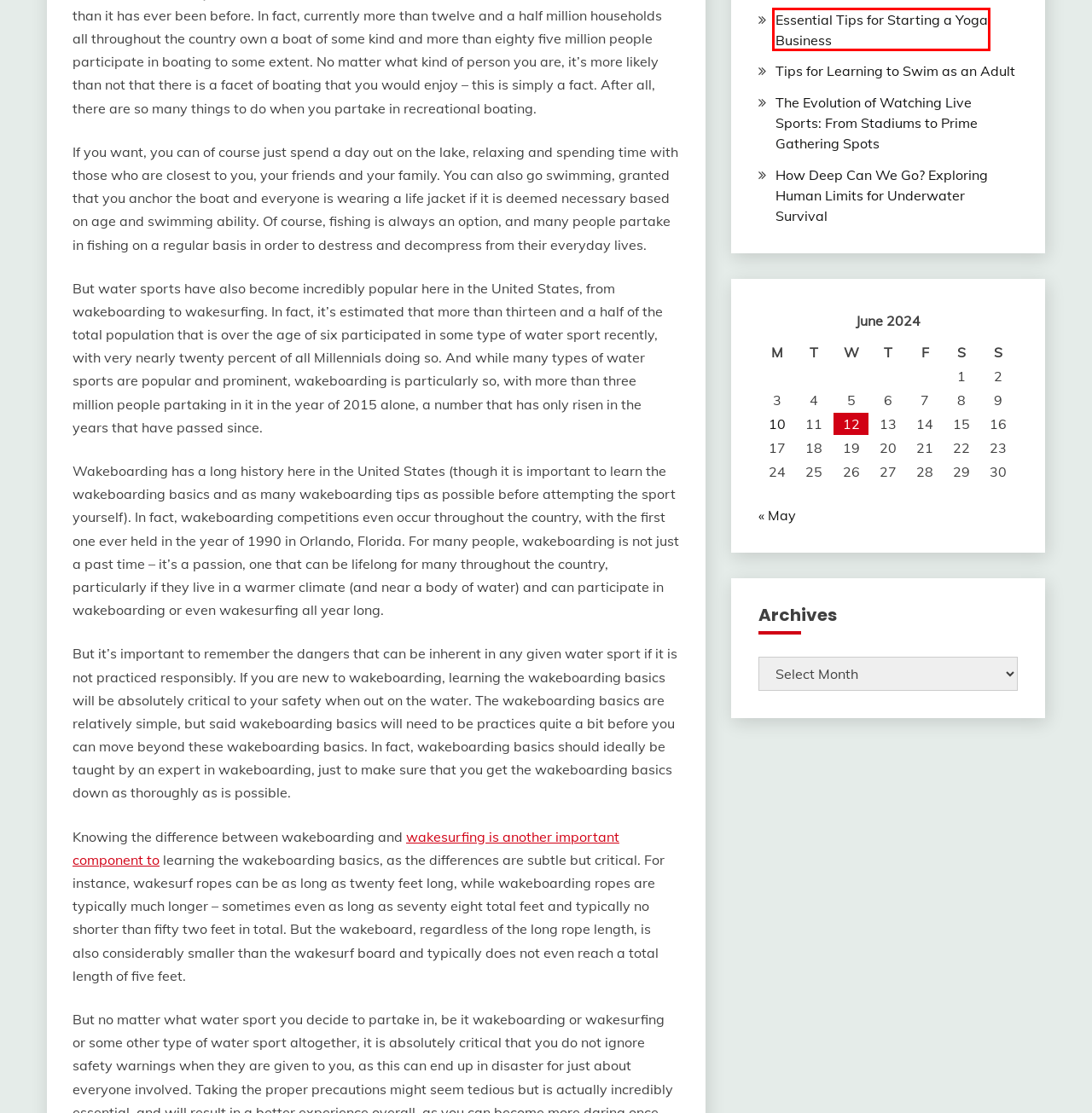Examine the screenshot of a webpage with a red bounding box around a specific UI element. Identify which webpage description best matches the new webpage that appears after clicking the element in the red bounding box. Here are the candidates:
A. How Deep Can We Go? Exploring Human Limits for Underwater Survival - Recreation Magazine
B. Essential Tips for Starting a Yoga Business - Recreation Magazine
C. Wake Worx | Super Surf'R Wave Control Surf System
D. Log In ‹ Recreation Magazine — WordPress
E. Blog Tool, Publishing Platform, and CMS – WordPress.org
F. May 2024 - Recreation Magazine
G. From Arena to App: How Sports Viewing Progressed - Recreation Magazine
H. Tips for Learning to Swim as an Adult - Recreation Magazine

B